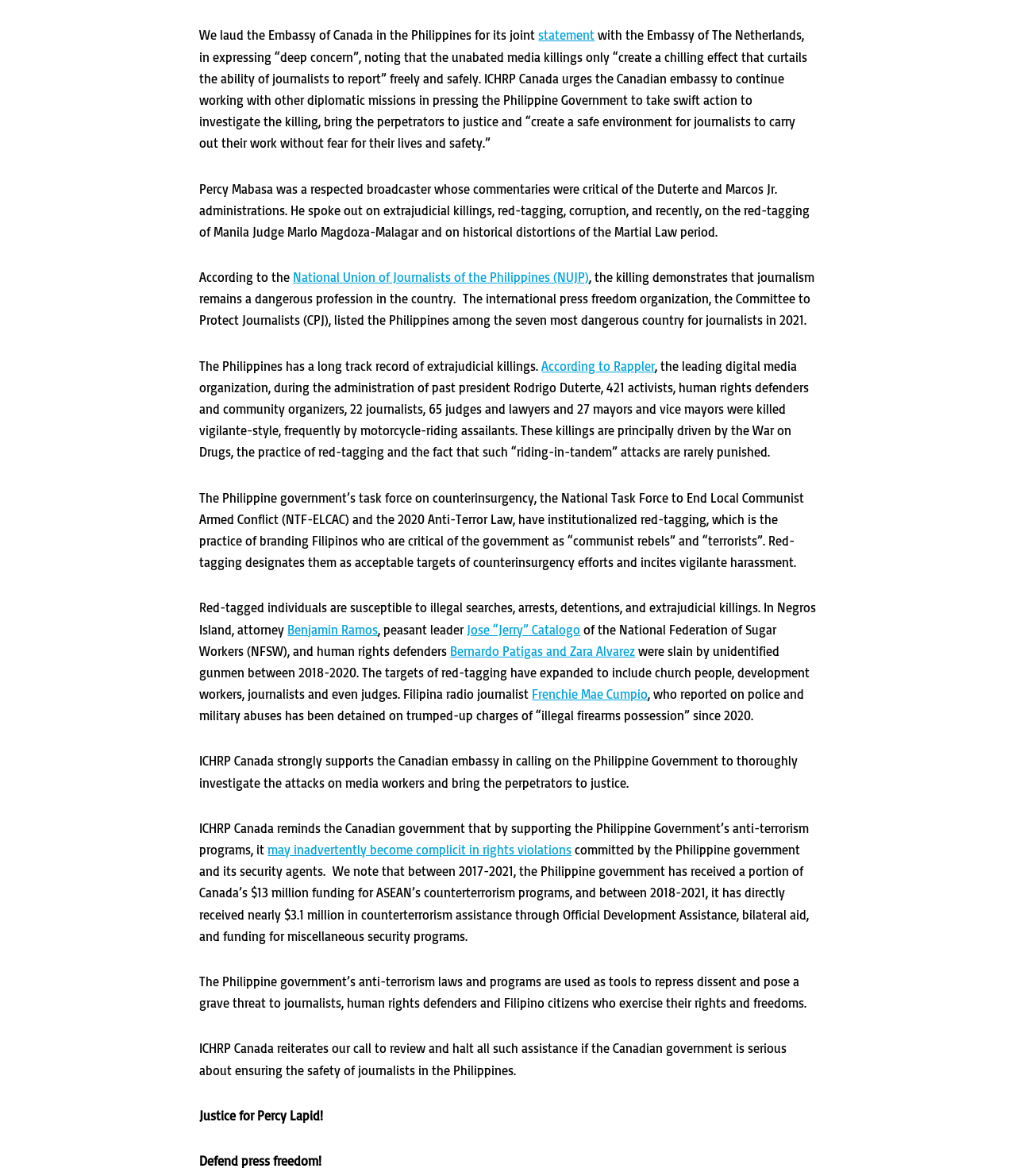Please provide the bounding box coordinates for the element that needs to be clicked to perform the instruction: "Check the article about Frenchie Mae Cumpio". The coordinates must consist of four float numbers between 0 and 1, formatted as [left, top, right, bottom].

[0.524, 0.583, 0.638, 0.597]